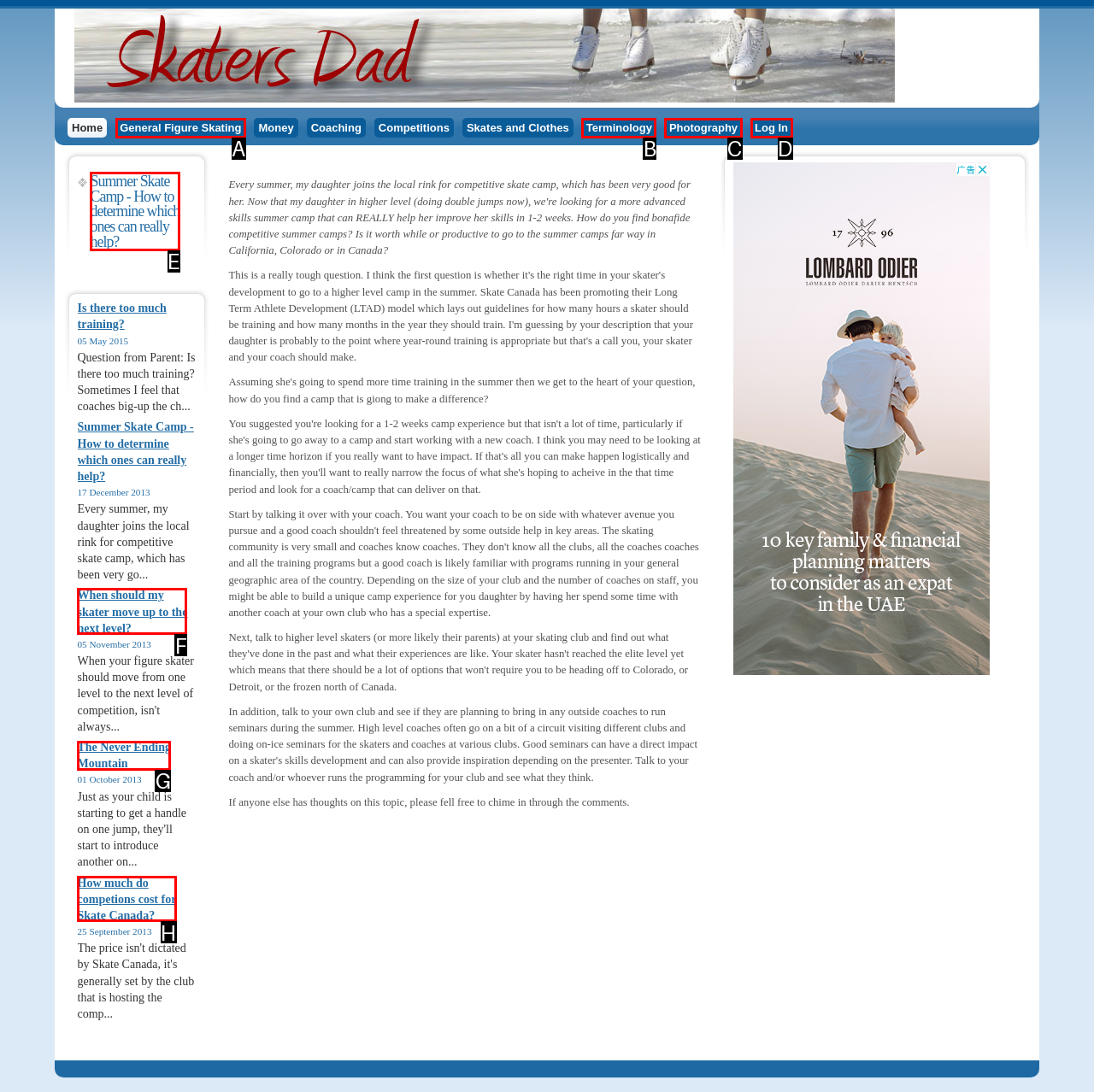Find the appropriate UI element to complete the task: Click on the 'When should my skater move up to the next level?' link. Indicate your choice by providing the letter of the element.

F